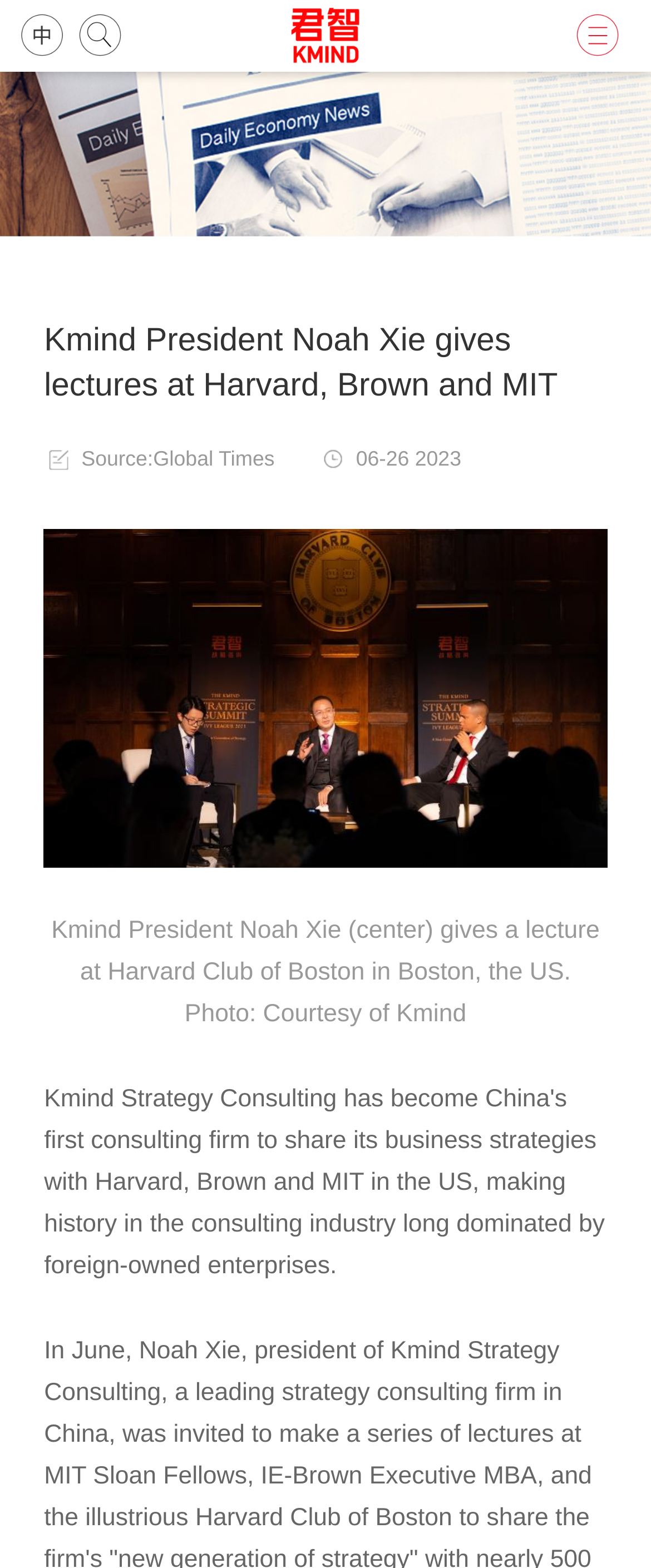What is the name of the publication that sourced the article?
Based on the image content, provide your answer in one word or a short phrase.

Global Times